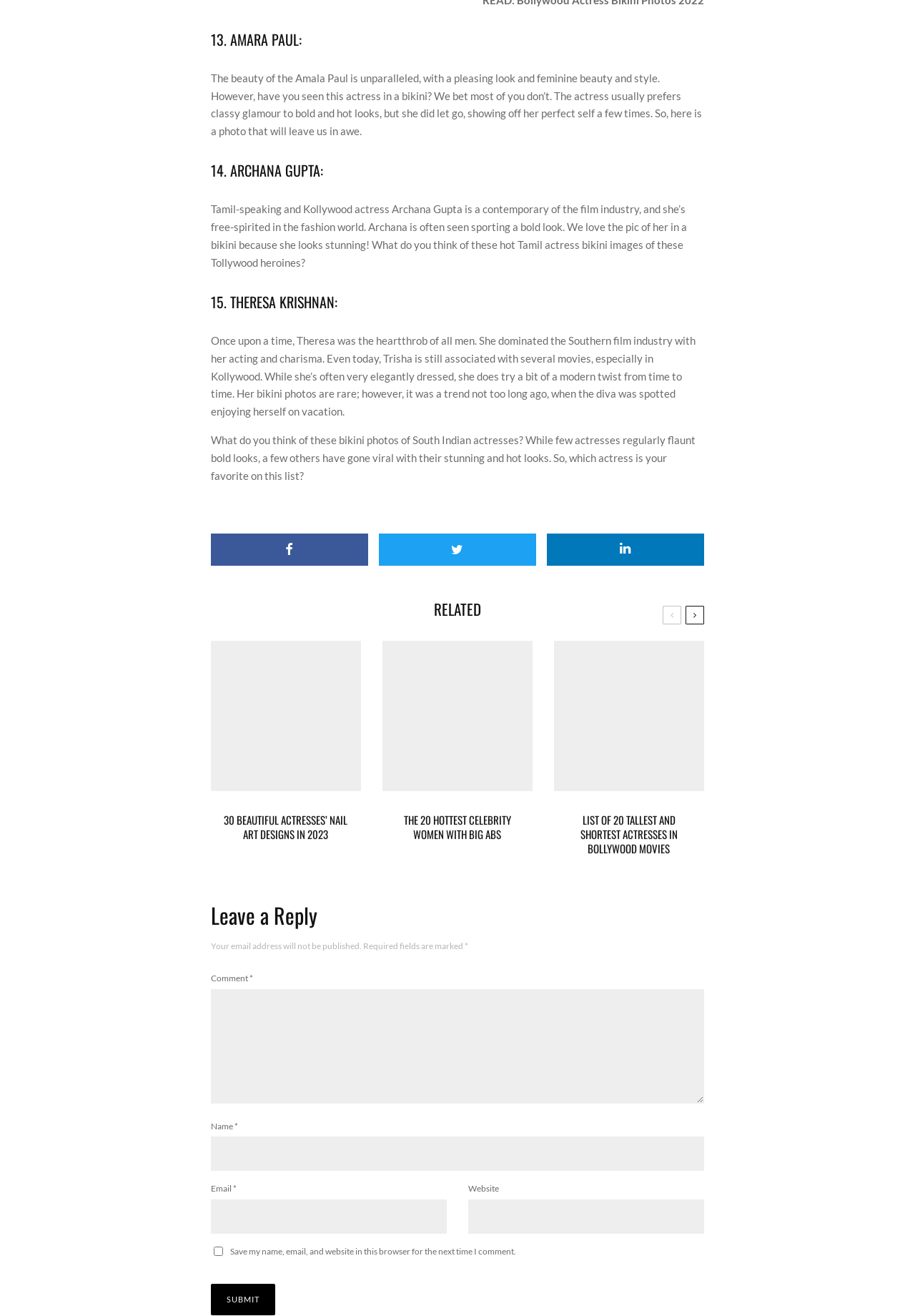Point out the bounding box coordinates of the section to click in order to follow this instruction: "Click the 'Submit' button".

[0.23, 0.976, 0.301, 1.0]